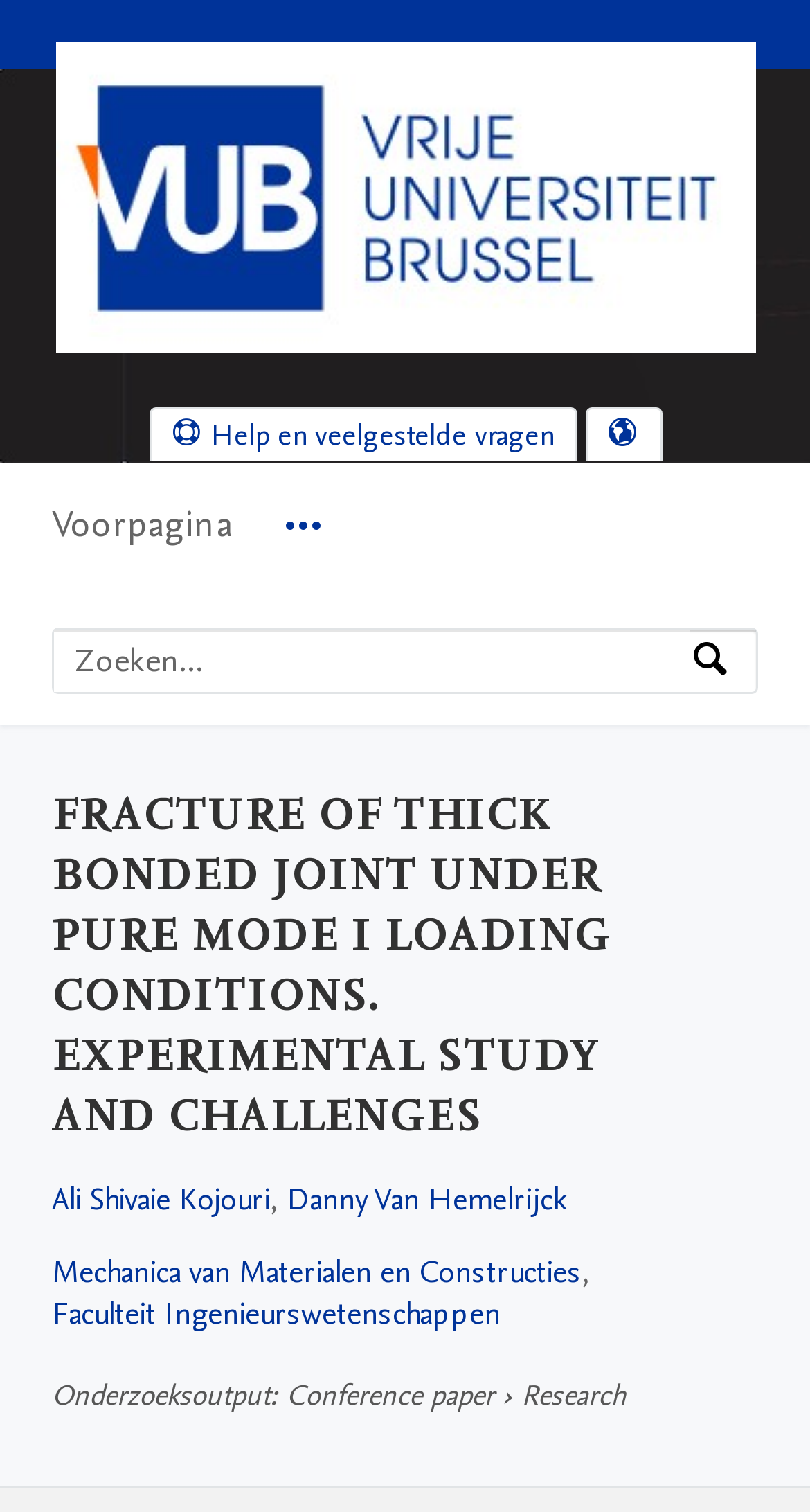Please identify the bounding box coordinates of the area that needs to be clicked to follow this instruction: "Select language".

[0.724, 0.271, 0.814, 0.305]